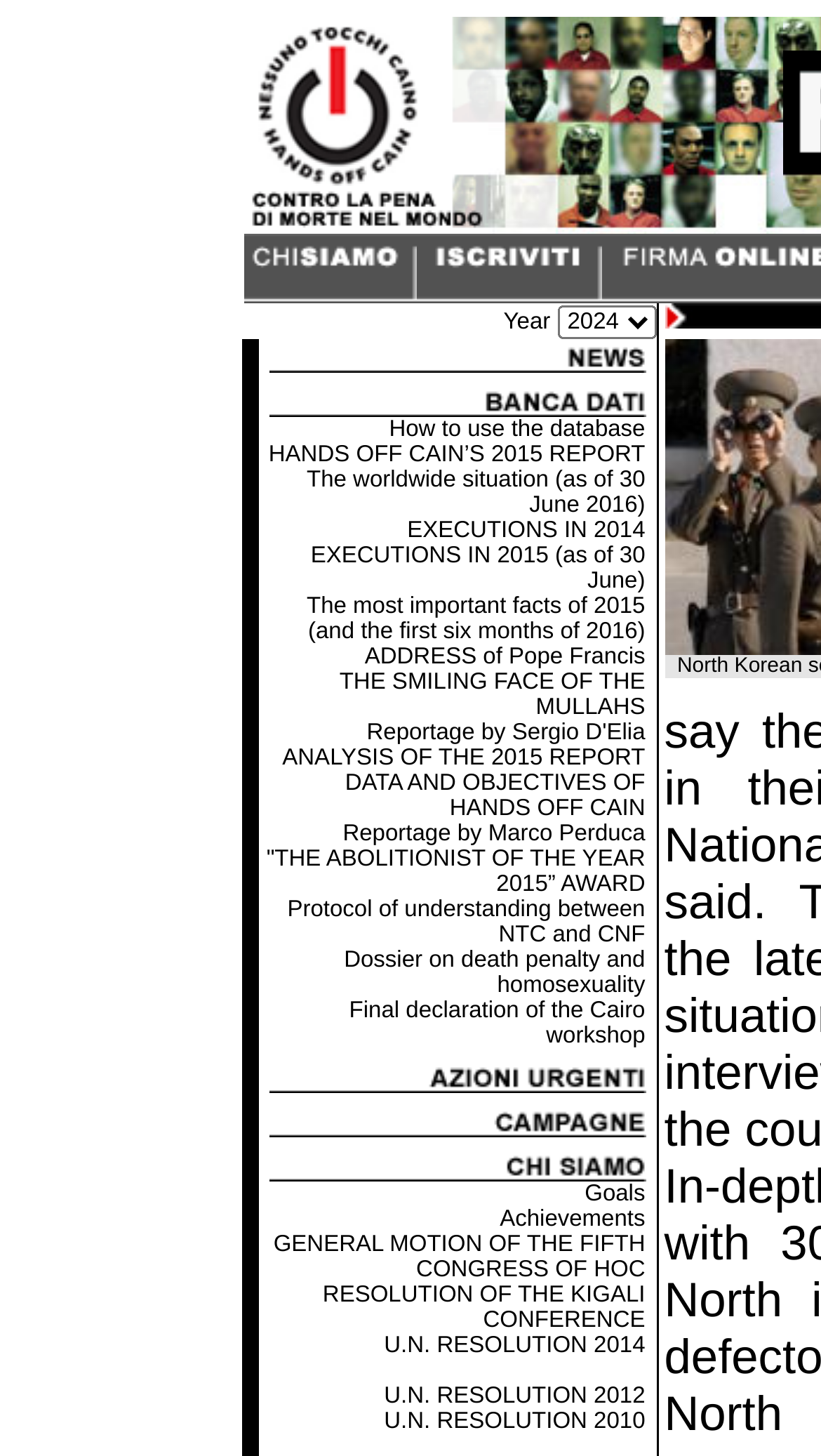Please identify the bounding box coordinates of the element's region that should be clicked to execute the following instruction: "Open the page about the smiling face of the mullahs". The bounding box coordinates must be four float numbers between 0 and 1, i.e., [left, top, right, bottom].

[0.413, 0.46, 0.786, 0.495]